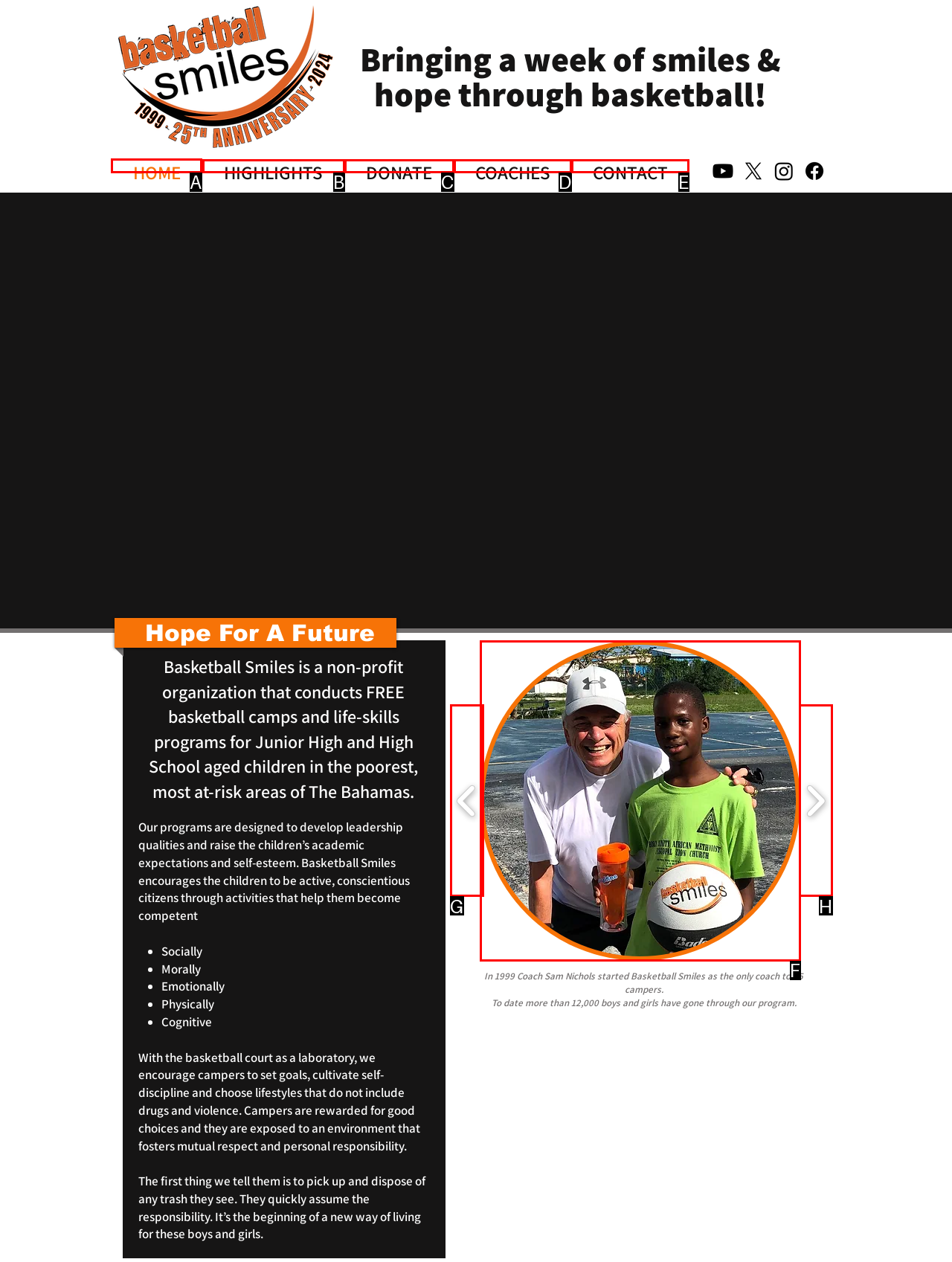Determine the letter of the UI element that will complete the task: Click the 'HOME' link
Reply with the corresponding letter.

A